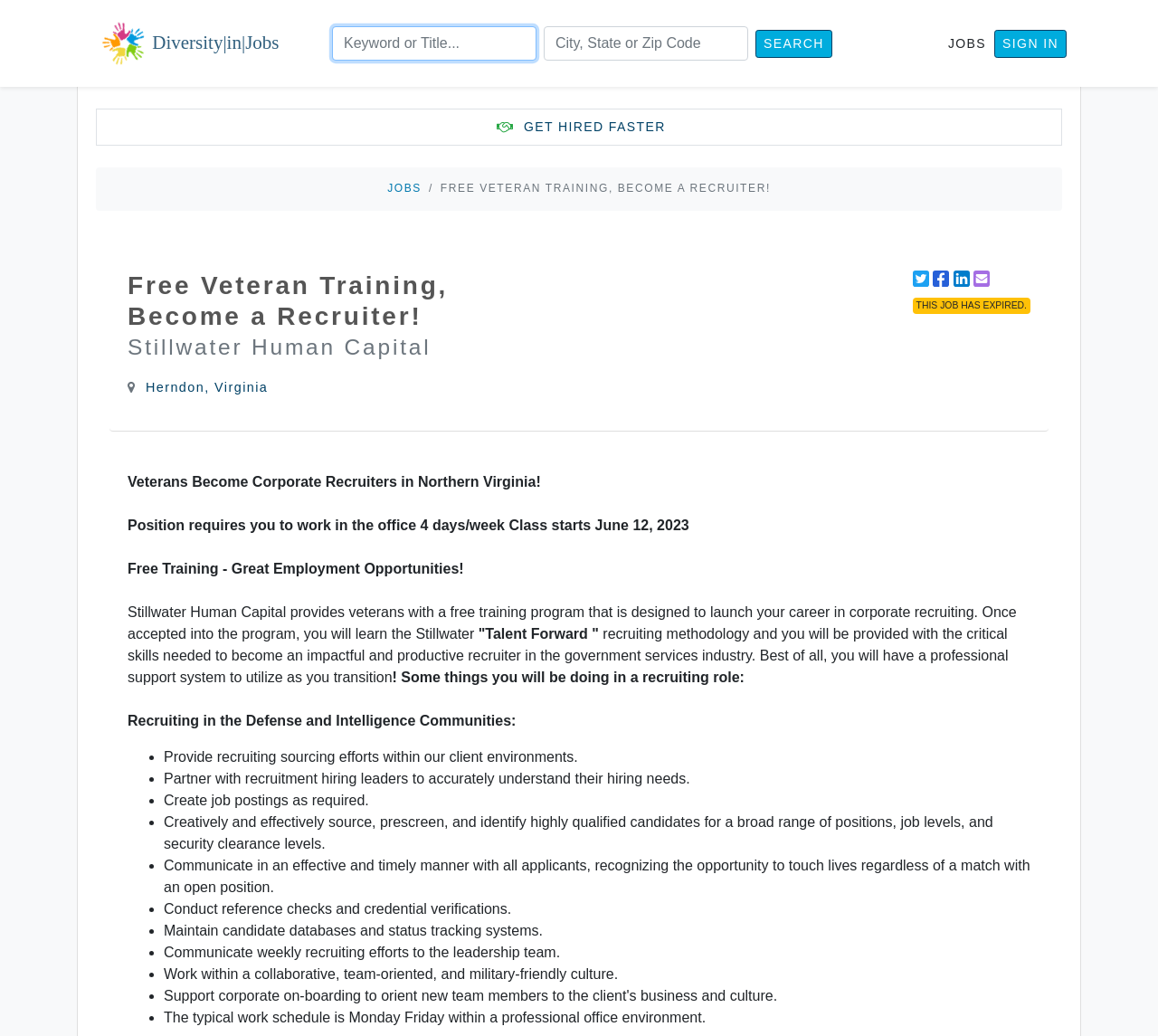What is the purpose of the training program?
Based on the image, answer the question with as much detail as possible.

The purpose of the training program can be inferred from the text 'Stillwater Human Capital provides veterans with a free training program that is designed to launch your career in corporate recruiting.' which is located in the middle of the webpage, indicating that the purpose of the training program is to launch the career of veterans in corporate recruiting.